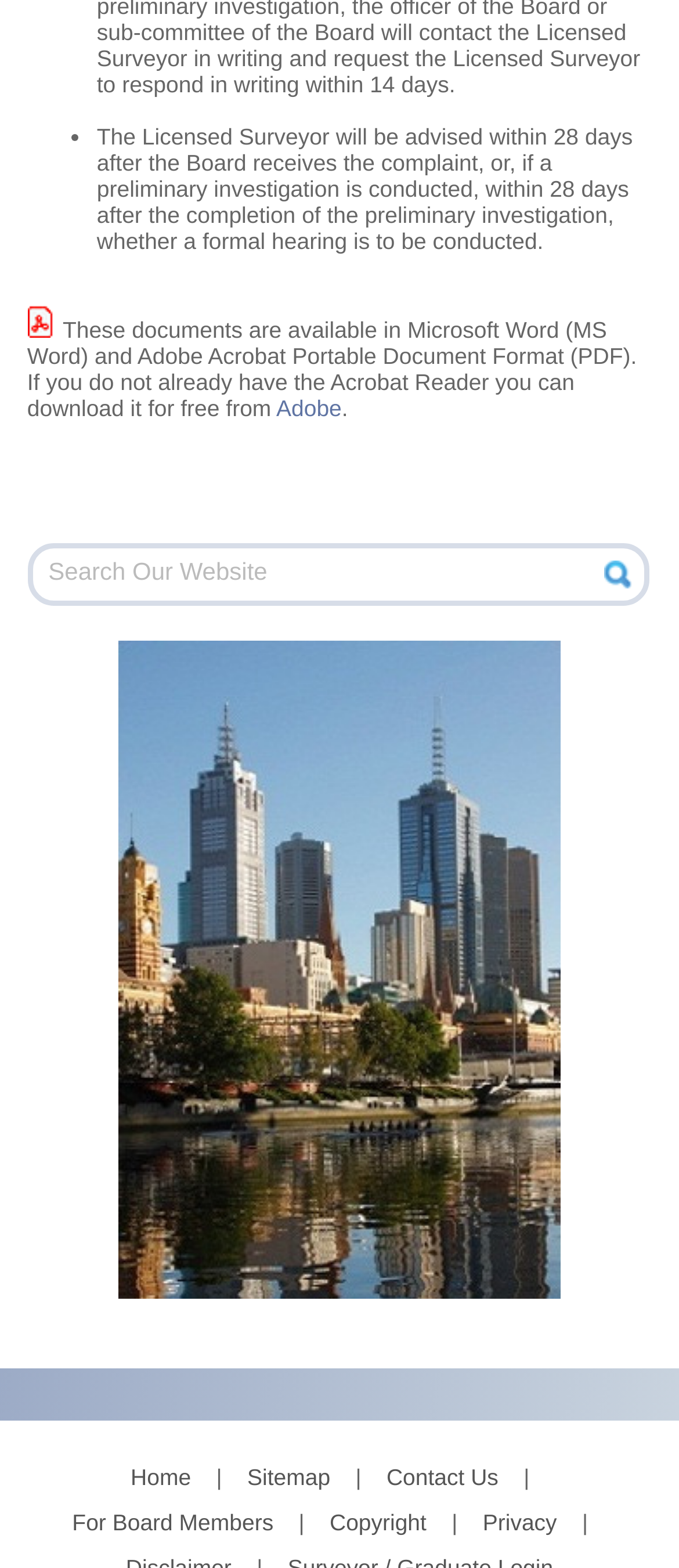What is the purpose of the button at the bottom of the page?
Provide a well-explained and detailed answer to the question.

The button at the bottom of the page is labeled 'Submit', indicating that it is used to submit a form or search query.